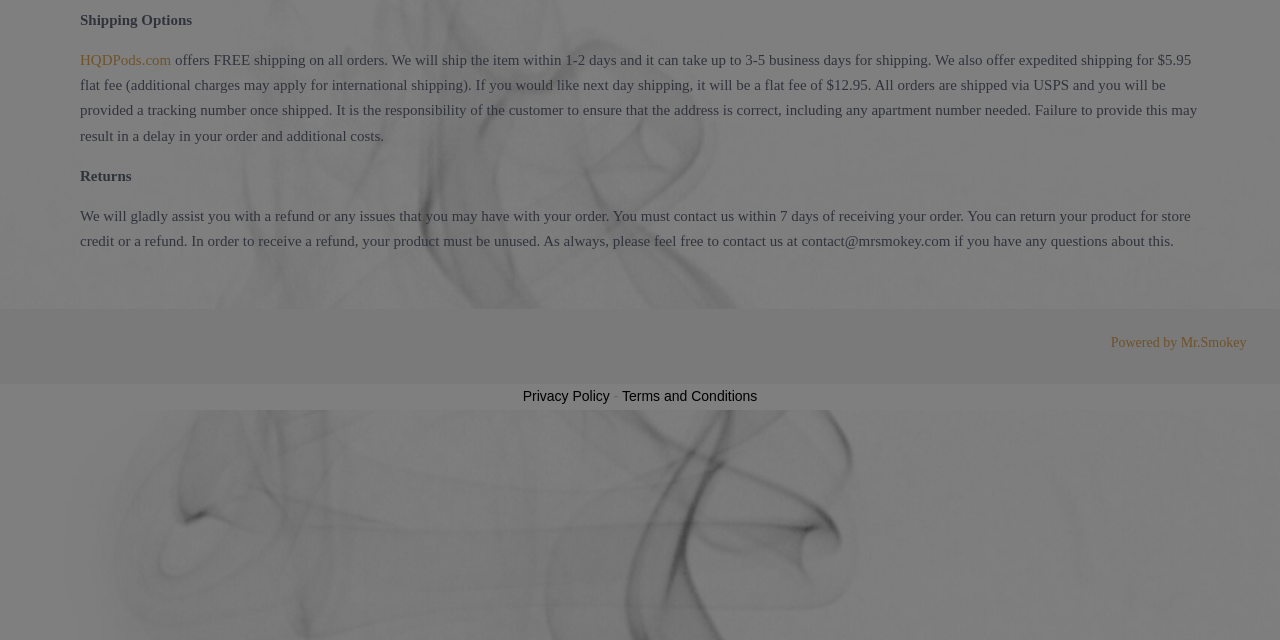Using the provided description HQDPods.com, find the bounding box coordinates for the UI element. Provide the coordinates in (top-left x, top-left y, bottom-right x, bottom-right y) format, ensuring all values are between 0 and 1.

[0.062, 0.081, 0.134, 0.106]